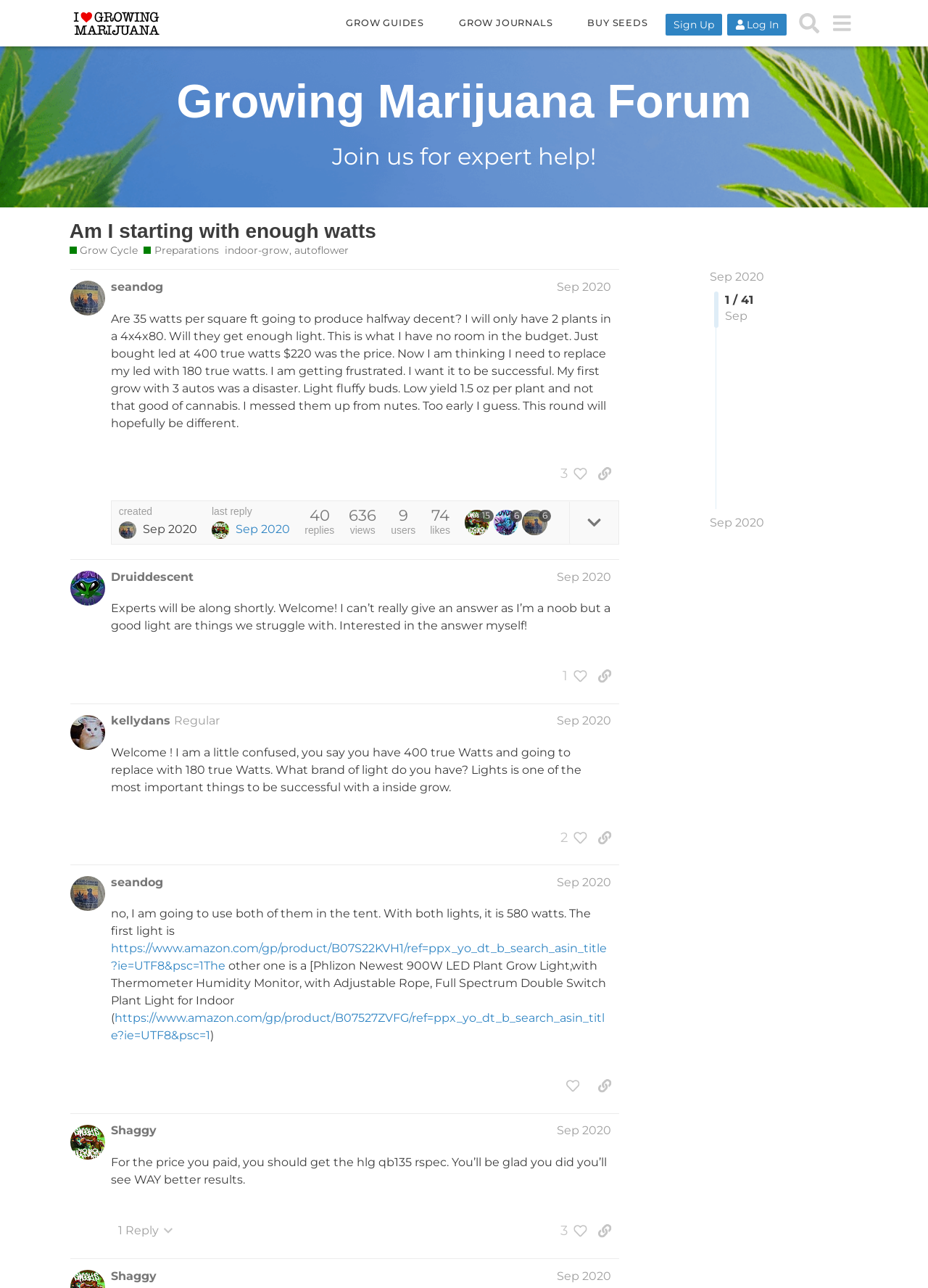Using the image as a reference, answer the following question in as much detail as possible:
What is the username of the person who started the thread?

The question is asking about the username of the person who started the thread. According to the text, the thread is started by 'seandog' as indicated by the heading 'seandog Sep 2020'. Therefore, the answer is seandog.